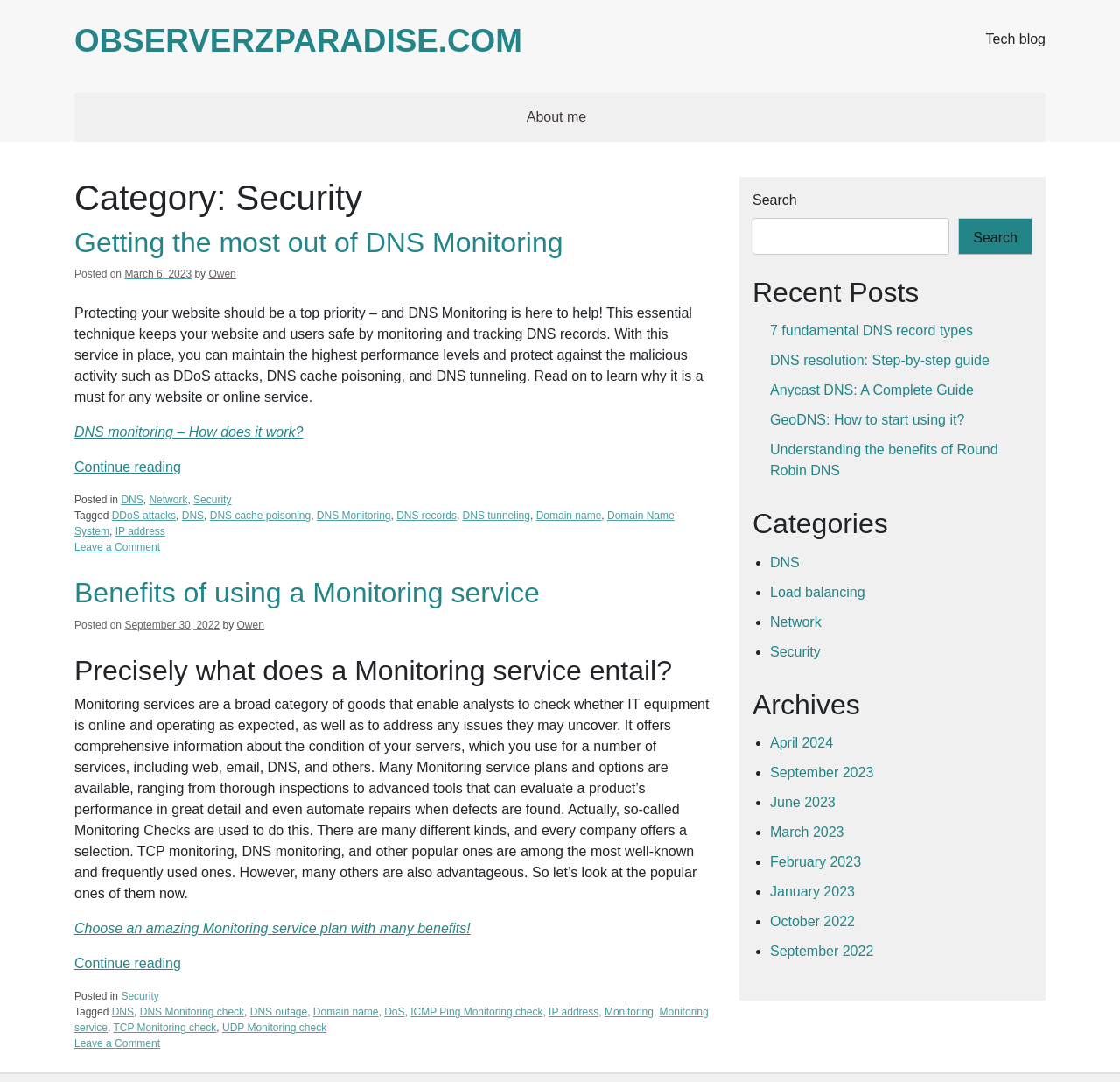Provide the bounding box coordinates of the HTML element described by the text: "7 fundamental DNS record types".

[0.688, 0.299, 0.869, 0.313]